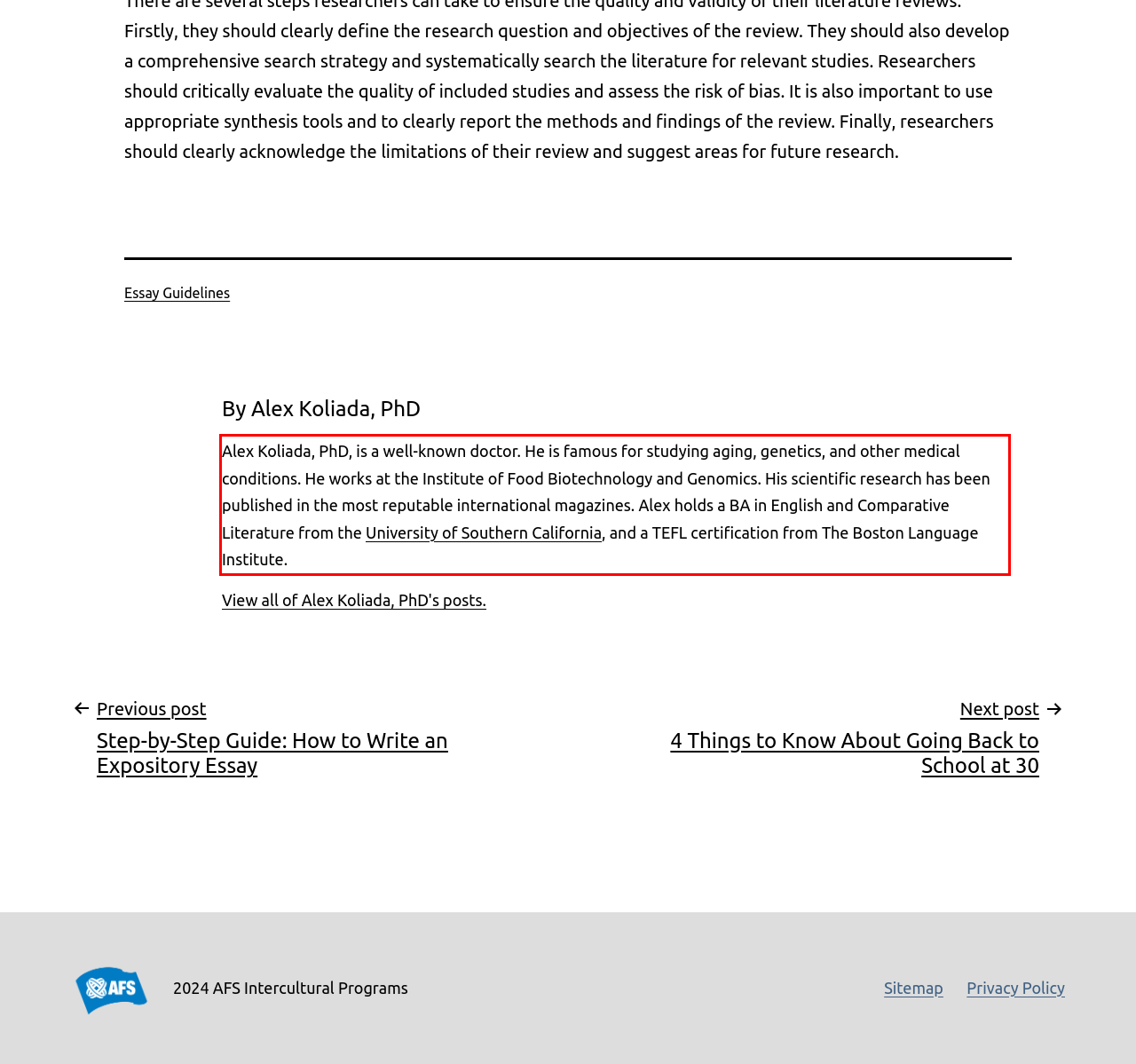Examine the webpage screenshot and use OCR to obtain the text inside the red bounding box.

Alex Koliada, PhD, is a well-known doctor. He is famous for studying aging, genetics, and other medical conditions. He works at the Institute of Food Biotechnology and Genomics. His scientific research has been published in the most reputable international magazines. Alex holds a BA in English and Comparative Literature from the University of Southern California, and a TEFL certification from The Boston Language Institute.